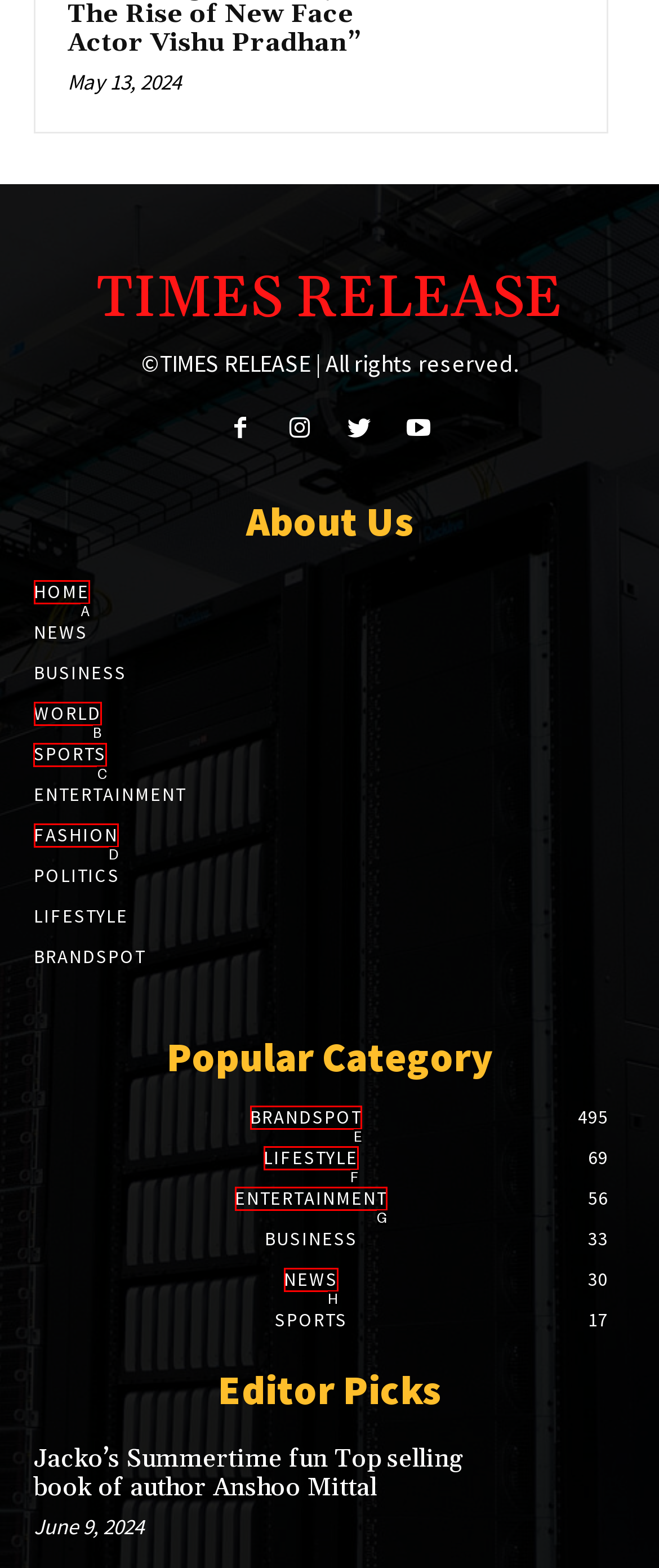Determine the letter of the element to click to accomplish this task: Read about ENTERTAINMENT. Respond with the letter.

C